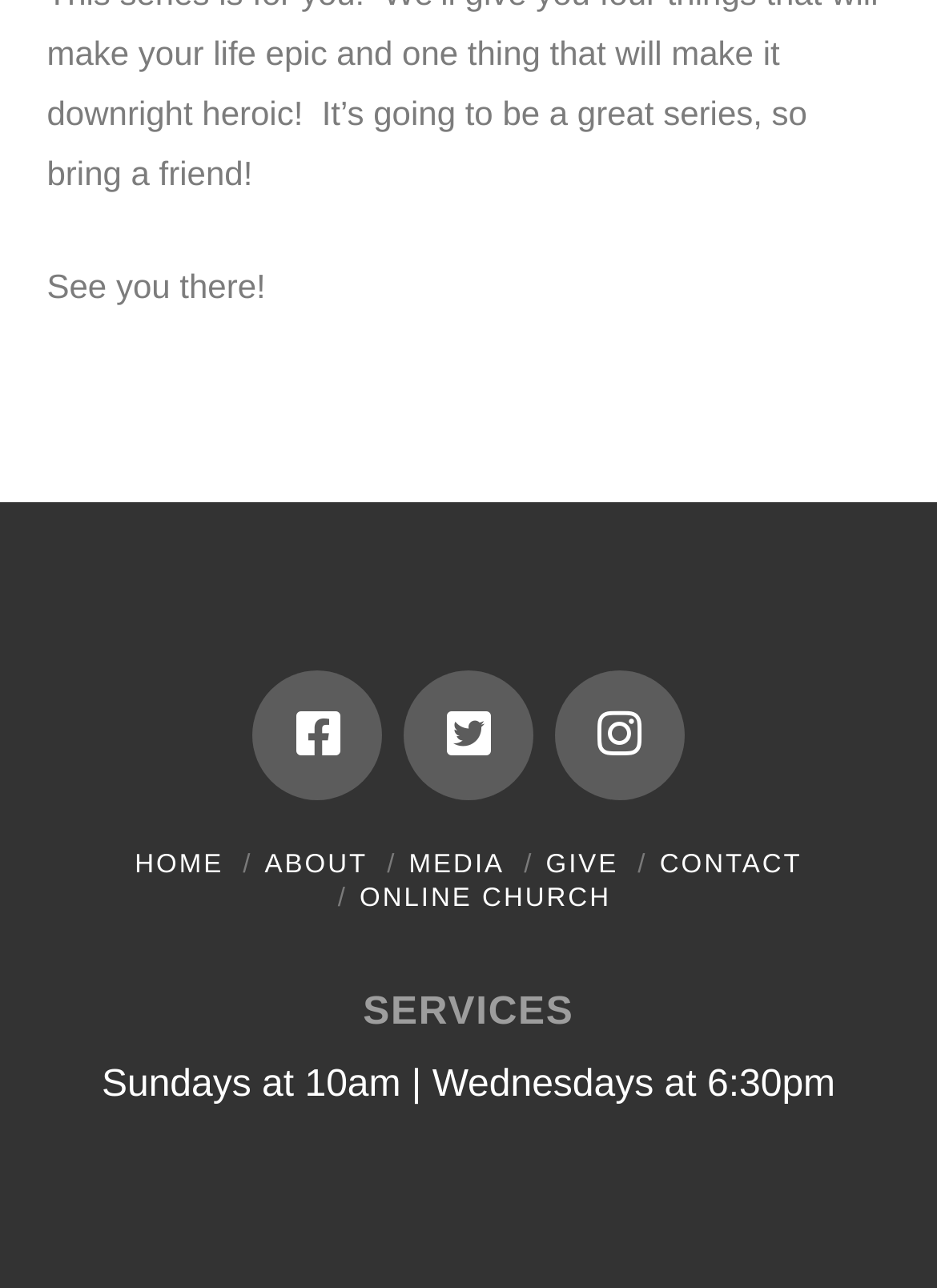Point out the bounding box coordinates of the section to click in order to follow this instruction: "go to HOME page".

[0.144, 0.66, 0.239, 0.682]